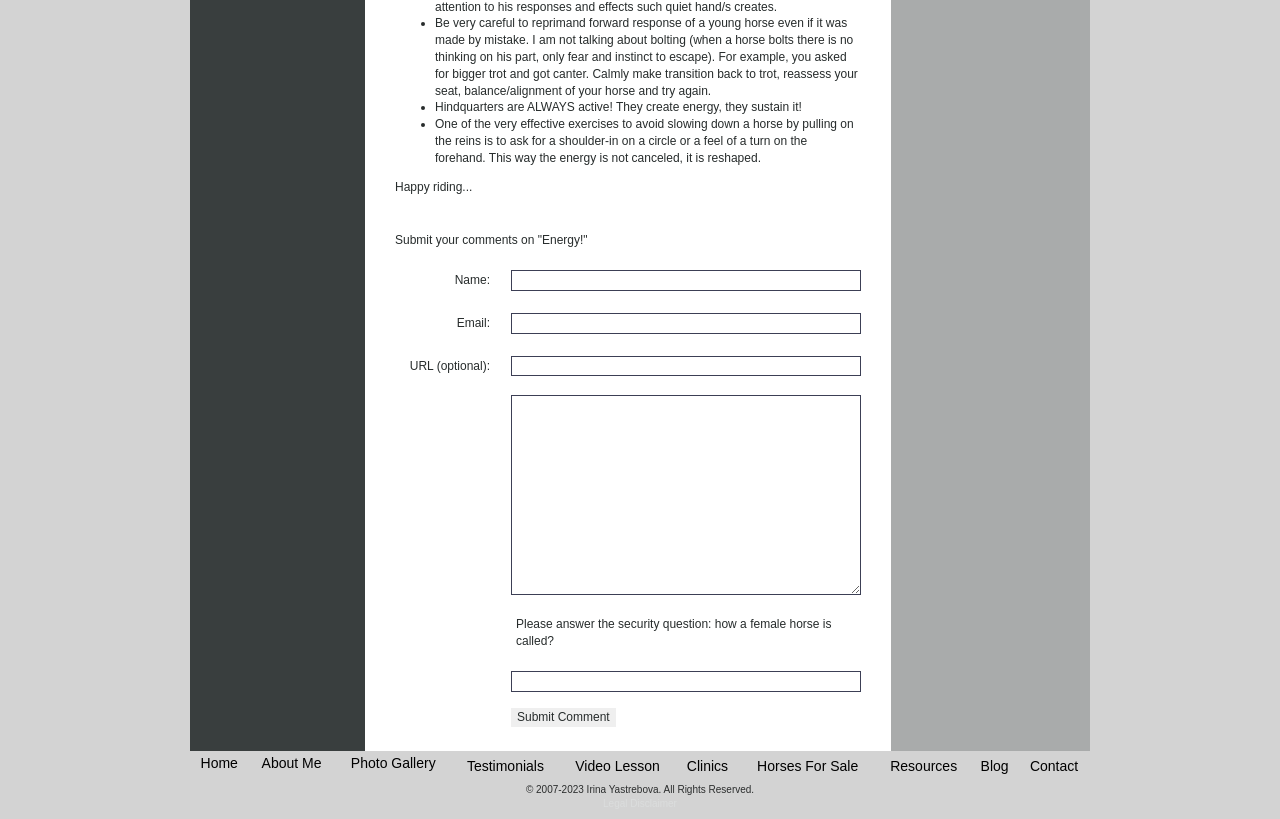How many navigation links are available at the top of the webpage?
Look at the image and answer the question with a single word or phrase.

10